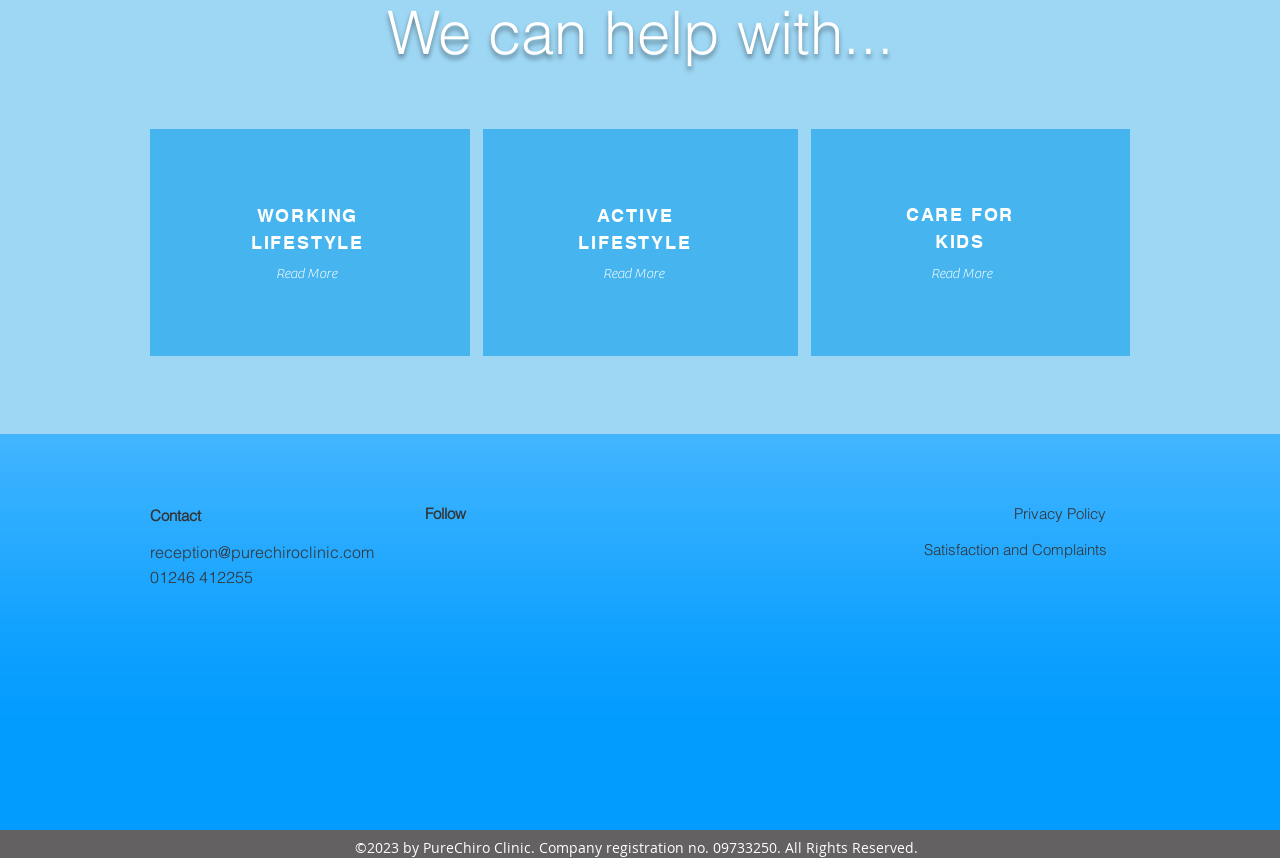Determine the bounding box for the UI element that matches this description: "reception@purechiroclinic.com".

[0.117, 0.632, 0.292, 0.655]